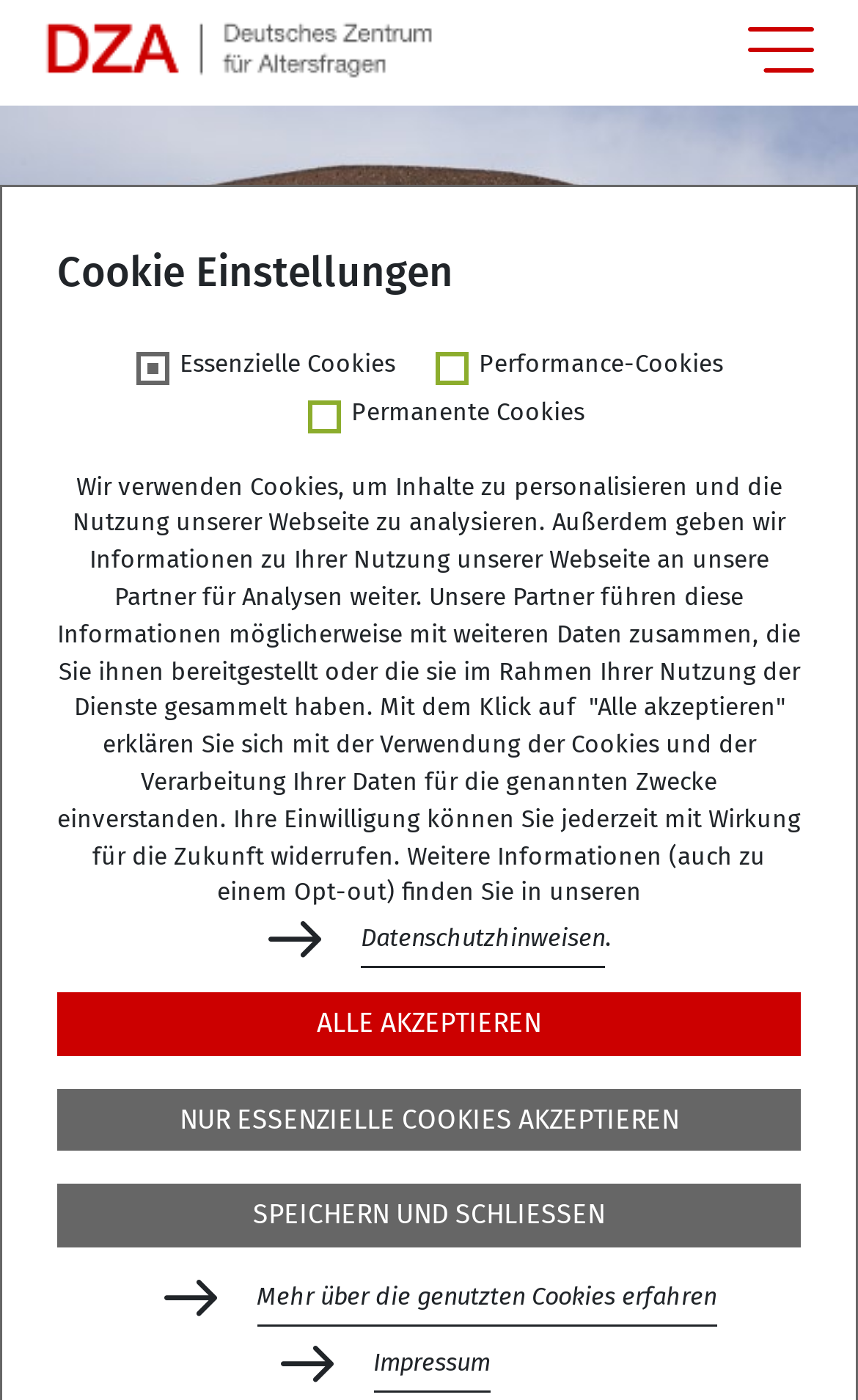What is the purpose of the cookies? Based on the image, give a response in one word or a short phrase.

to personalize content and analyze website usage